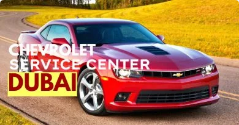Please provide a detailed answer to the question below by examining the image:
Where is the service center located?

The image has the words 'Chevrolet Service Center' overlaid on it, accompanied by 'Dubai', which highlights the location of the service center as Dubai.